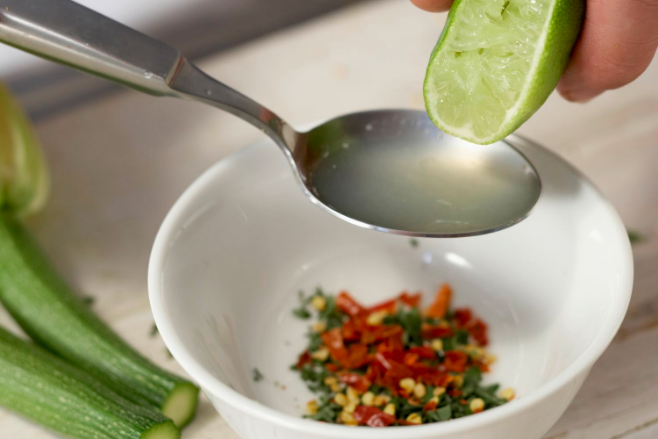With reference to the screenshot, provide a detailed response to the question below:
What is in the small white bowl?

The small white bowl contains a colorful mixture of finely chopped herbs and red chili flakes, which are likely to be used as ingredients in the cooking process to add flavor and texture to the dish.